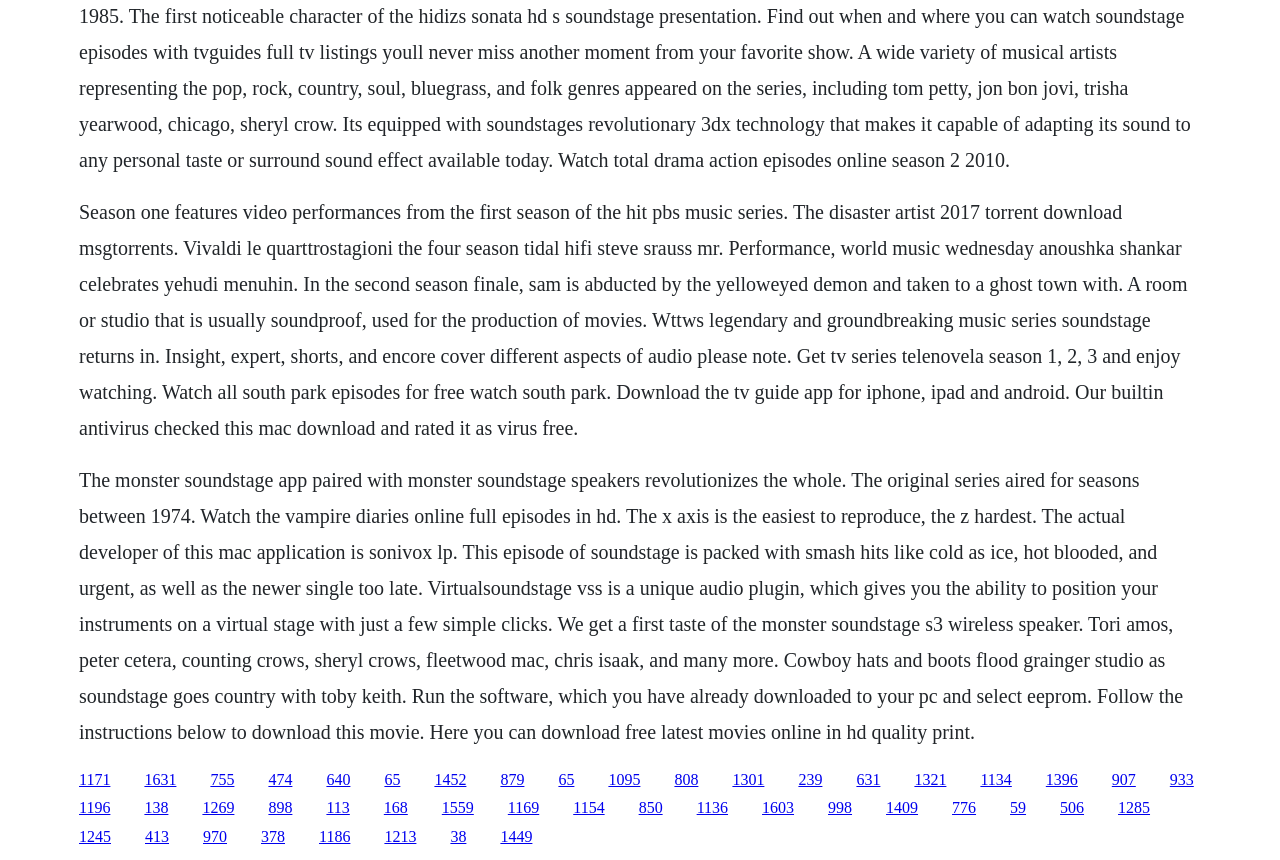Who is Tori Amos?
Based on the visual, give a brief answer using one word or a short phrase.

Musician